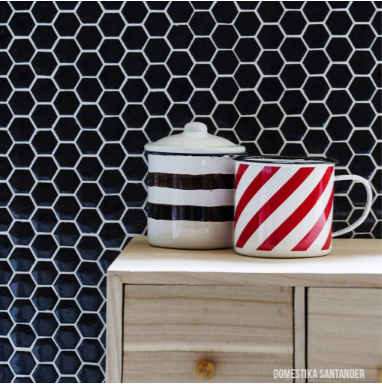Create an elaborate description of the image, covering every aspect.

This image showcases a stylish arrangement featuring two decorative ceramic pieces—a striped black-and-white pot and a vibrant red-and-white striped mug—placed atop a wooden cabinet. Behind them is an eye-catching black hexagonal mosaic tile wall, adding a contemporary flair to the overall aesthetic. The combination of the bold color patterns and the sleek tile backdrop exemplifies modern design trends, perfect for adding character and interest to any interior space. The visual contrast between the geometric shapes of the tiles and the organic forms of the ceramics creates a harmonious yet dynamic display.